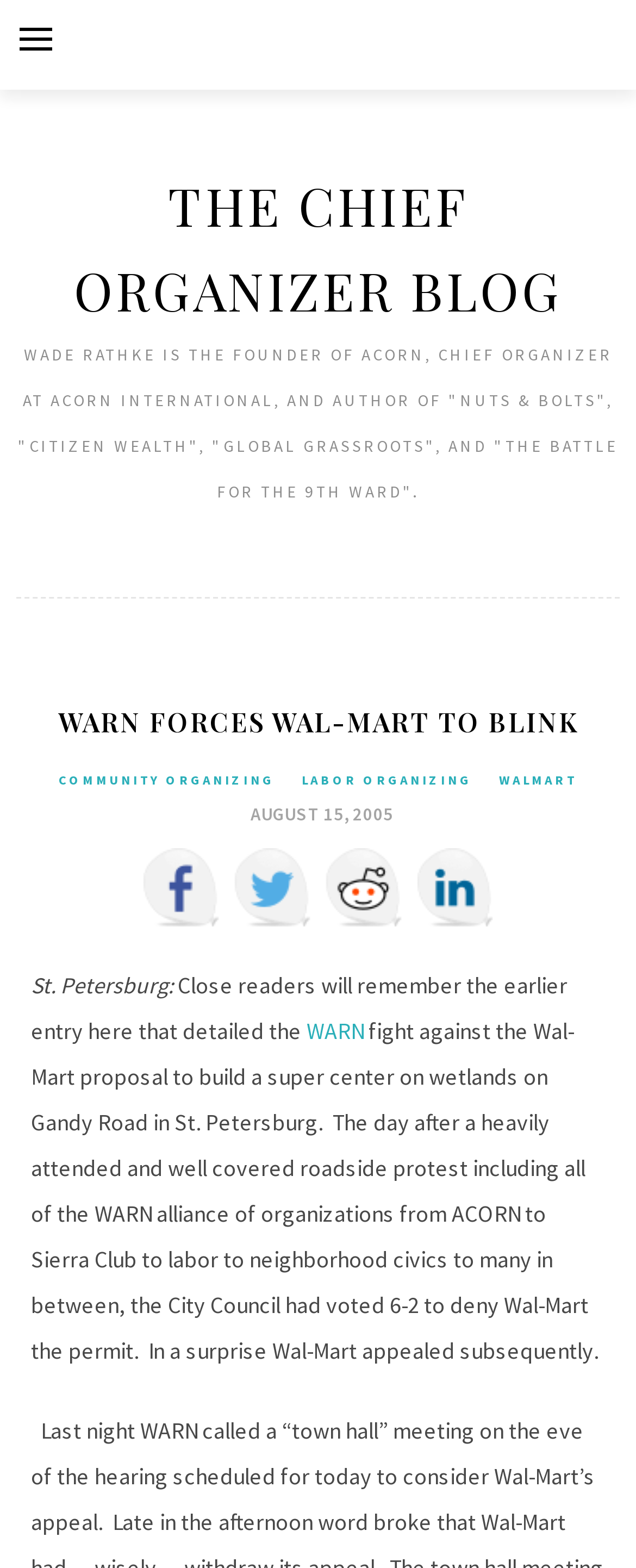What is the topic of the article?
Answer the question based on the image using a single word or a brief phrase.

Wal-Mart proposal